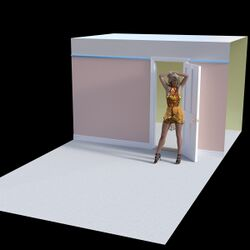Generate an in-depth description of the image.

This image showcases a 3D-rendered prop of a simple room with a door, featuring soft pastel wall colors and a clean, geometric design. A female character stands in an animated pose outside the door, adorned in a stylish outfit that adds a touch of personality to the scene. The door is ajar, inviting exploration and interaction within the space. The model appears to be based on a real-life environment, reflecting the creator's personal touch. This rigged wall and door prop is recognized for its detailed design, making it an ideal resource for users of Poser and Daz Studio, providing versatility for various creative projects.